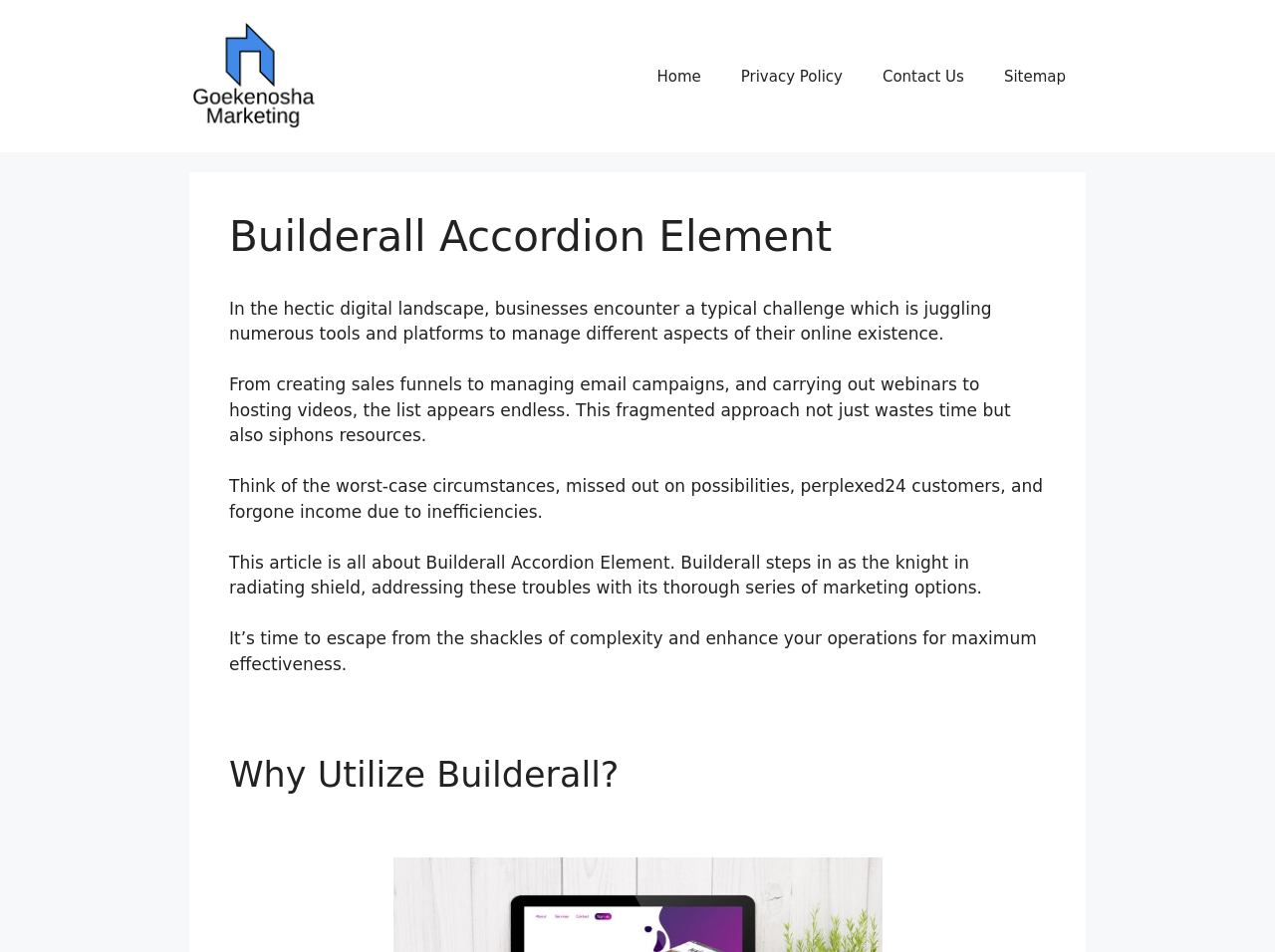Identify the bounding box coordinates for the UI element described as: "alt="Ultimate Guide For Business Tools"". The coordinates should be provided as four floats between 0 and 1: [left, top, right, bottom].

[0.148, 0.069, 0.25, 0.09]